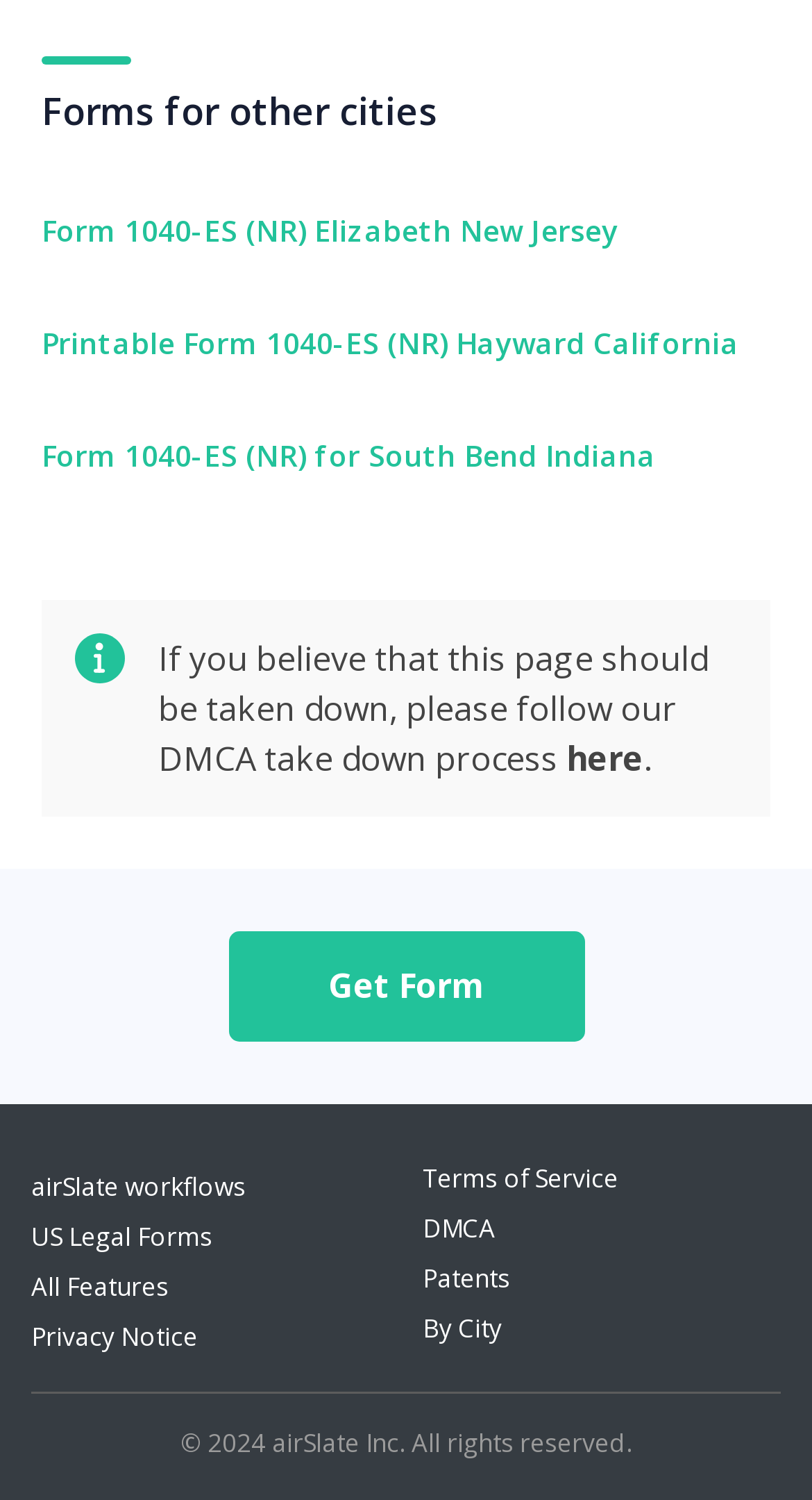Please identify the coordinates of the bounding box that should be clicked to fulfill this instruction: "Check DMCA".

[0.521, 0.807, 0.61, 0.83]